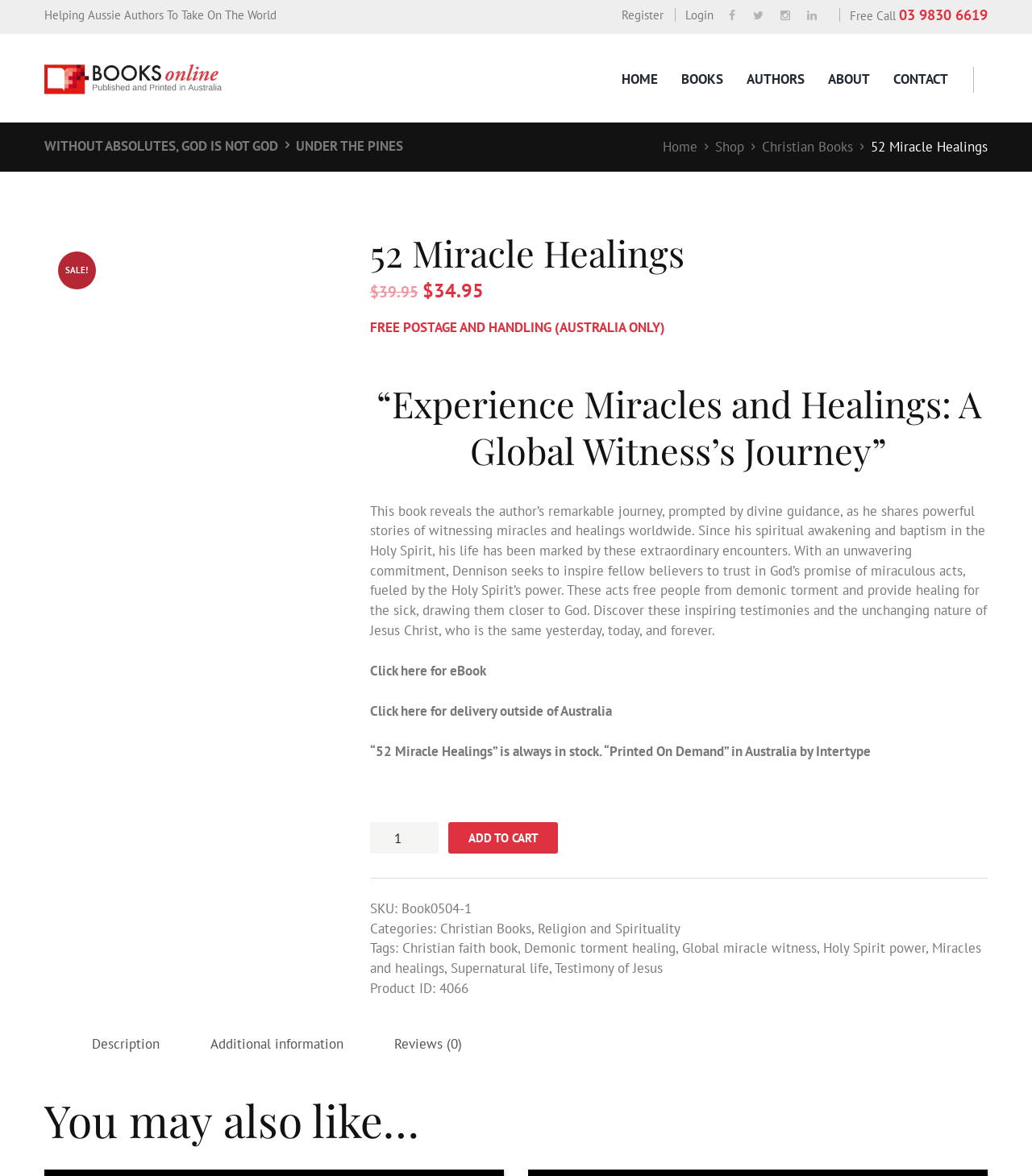Find and extract the text of the primary heading on the webpage.

52 Miracle Healings